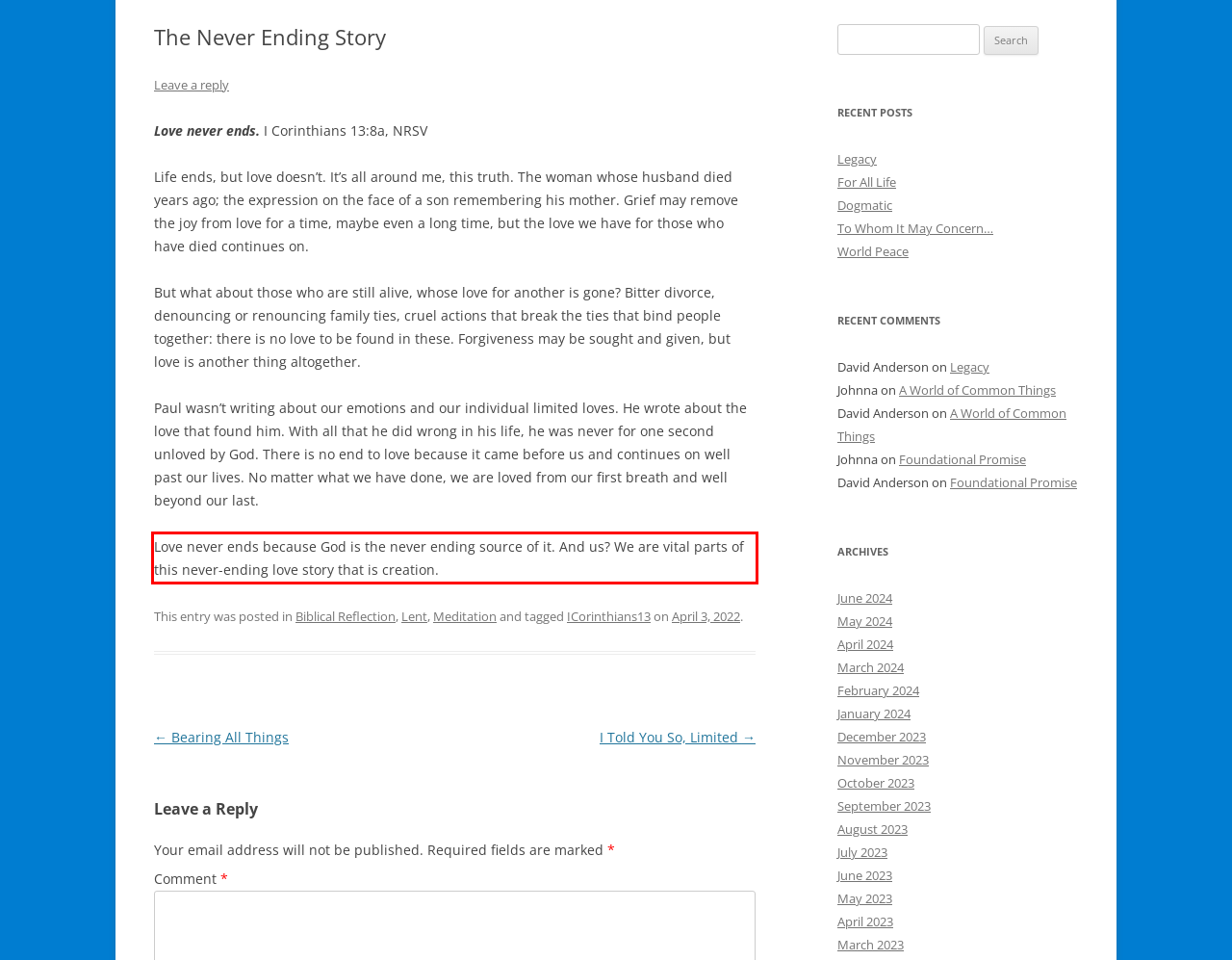Locate the red bounding box in the provided webpage screenshot and use OCR to determine the text content inside it.

Love never ends because God is the never ending source of it. And us? We are vital parts of this never-ending love story that is creation.